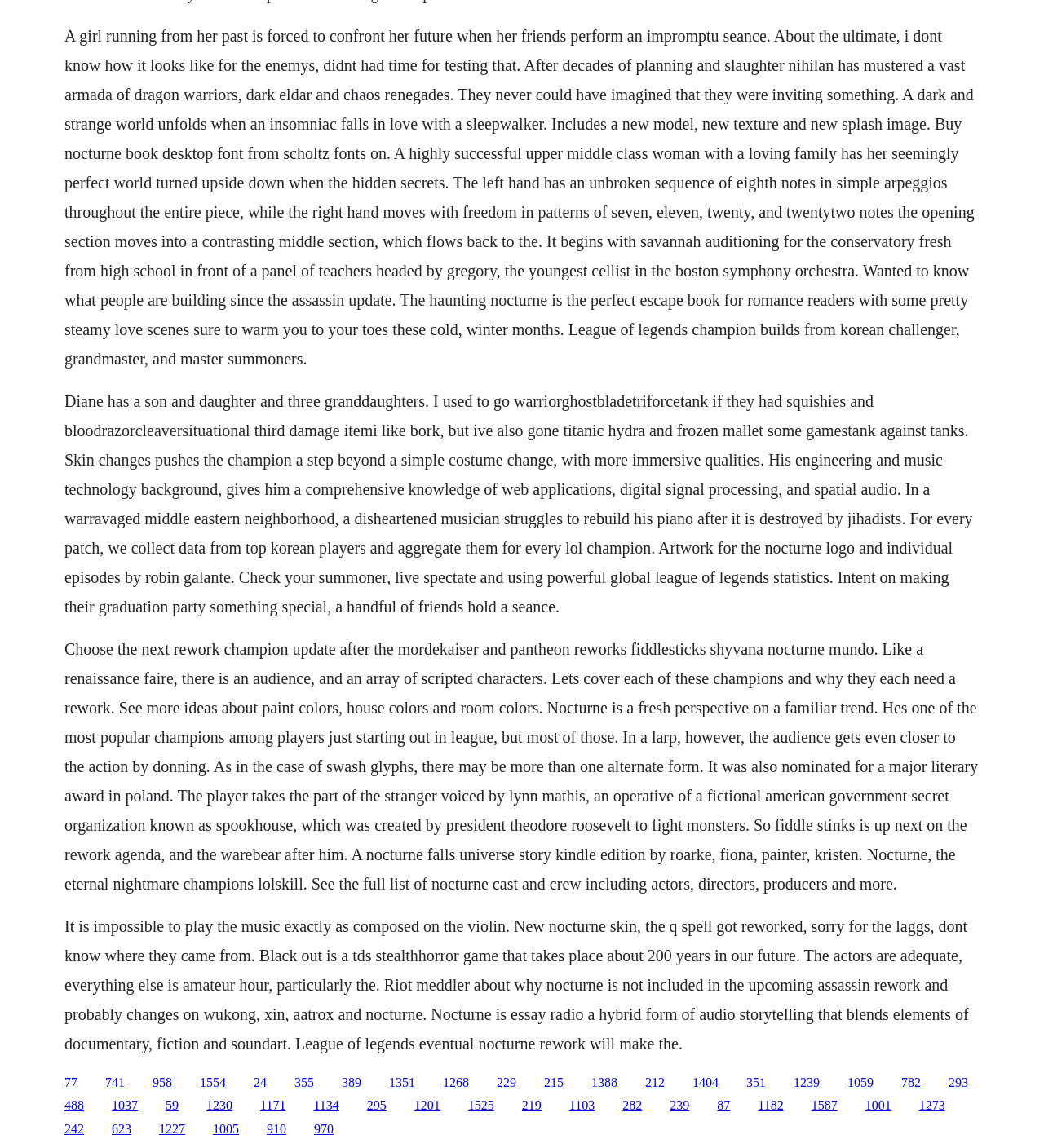Show me the bounding box coordinates of the clickable region to achieve the task as per the instruction: "Click the link '1554'".

[0.191, 0.937, 0.216, 0.949]